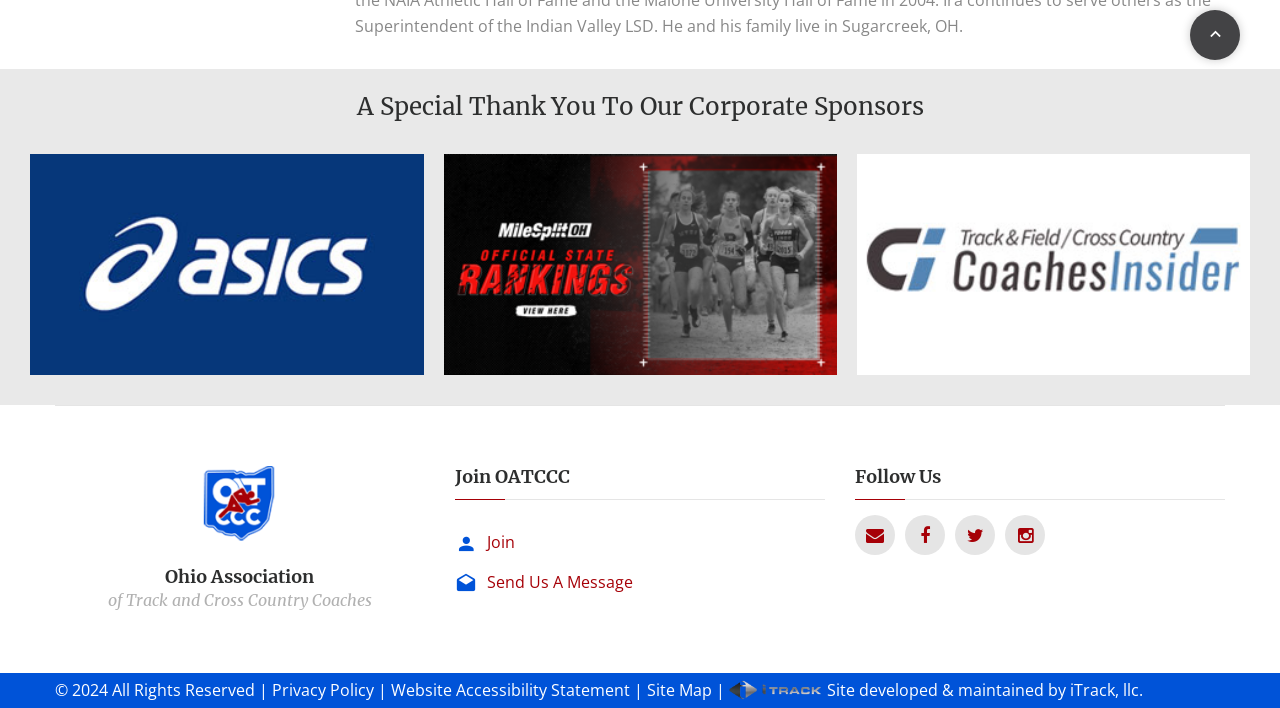Identify the bounding box coordinates of the section to be clicked to complete the task described by the following instruction: "Join OATCCC". The coordinates should be four float numbers between 0 and 1, formatted as [left, top, right, bottom].

[0.38, 0.75, 0.402, 0.781]